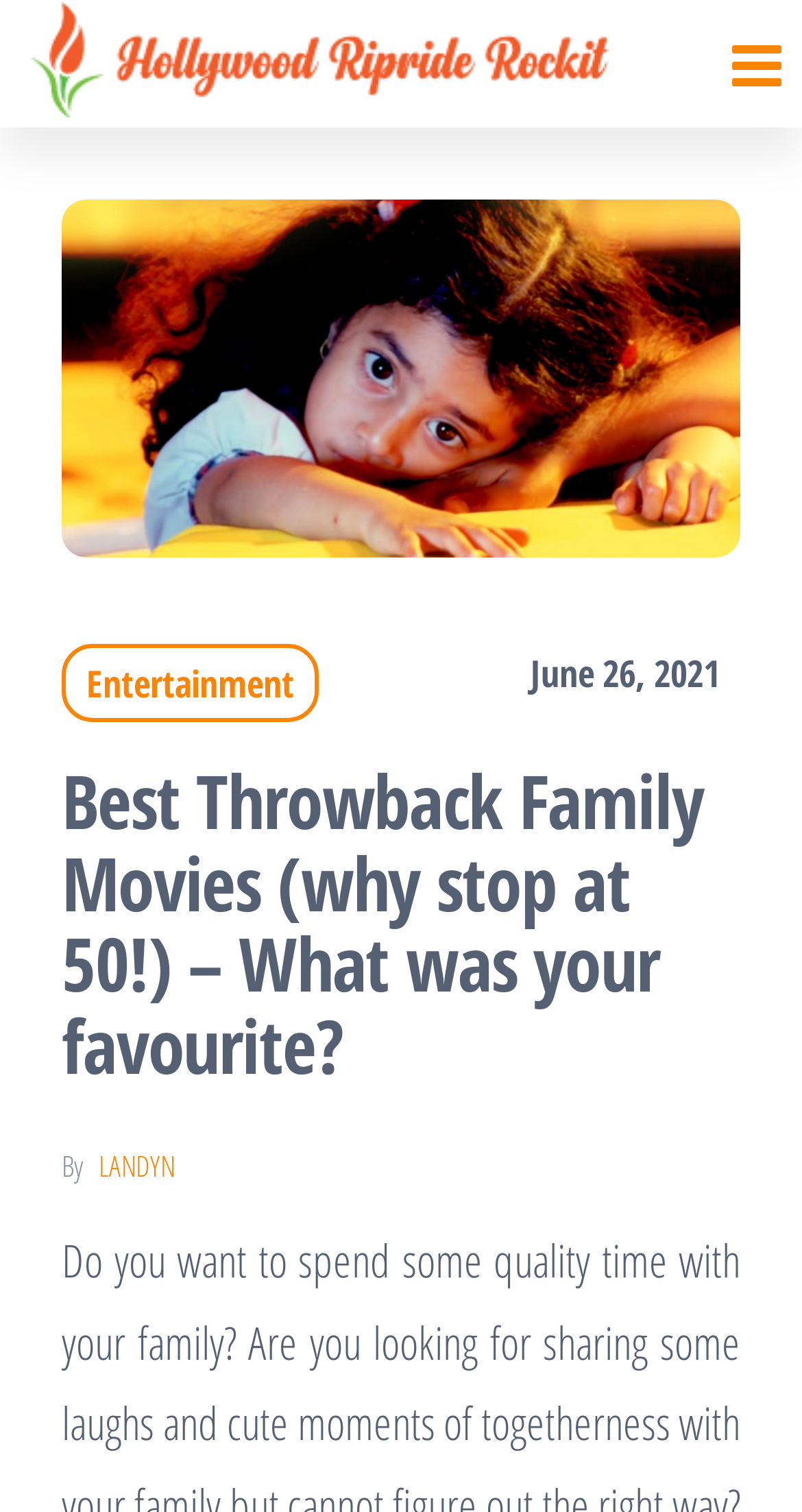Who is the author of the article?
Using the image, respond with a single word or phrase.

LANDYN